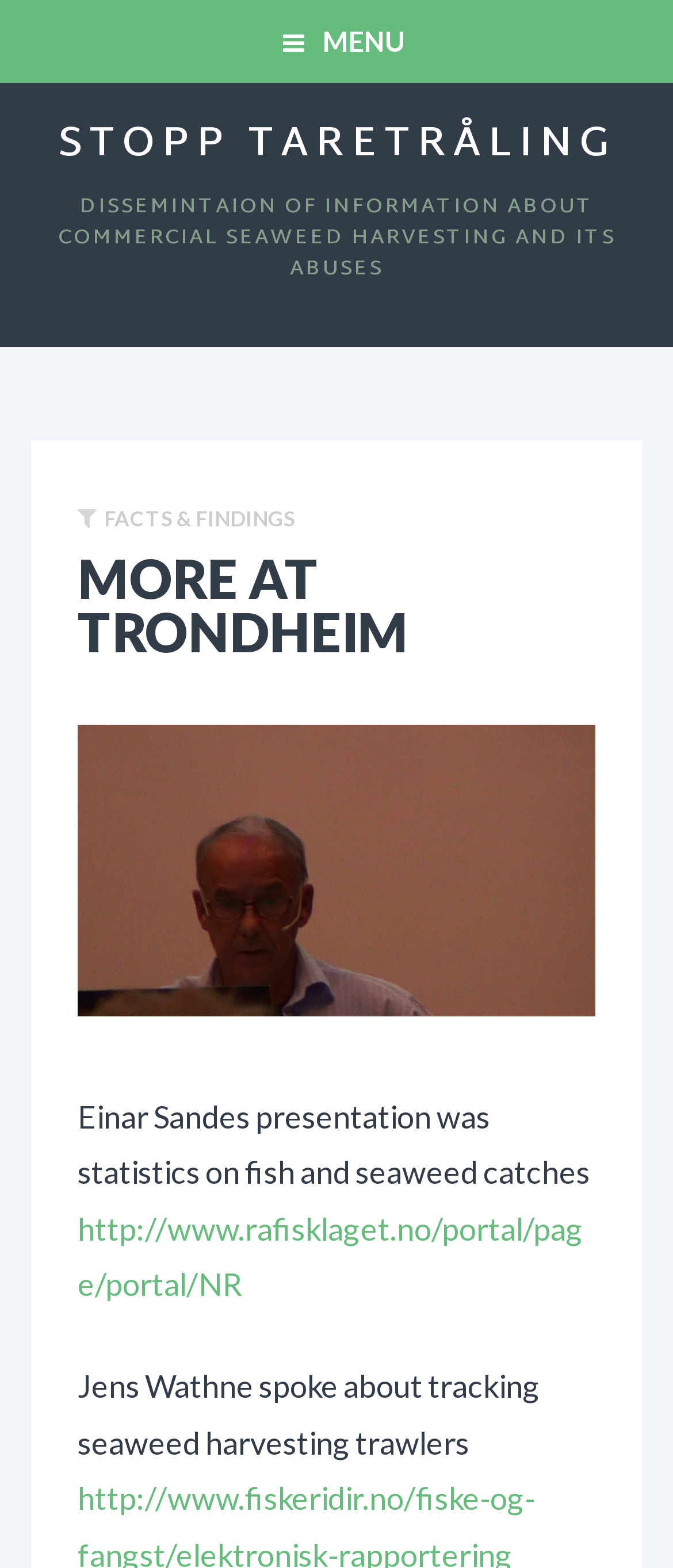Please identify the bounding box coordinates for the region that you need to click to follow this instruction: "Visit the FACTS & FINDINGS page".

[0.049, 0.338, 0.951, 0.405]